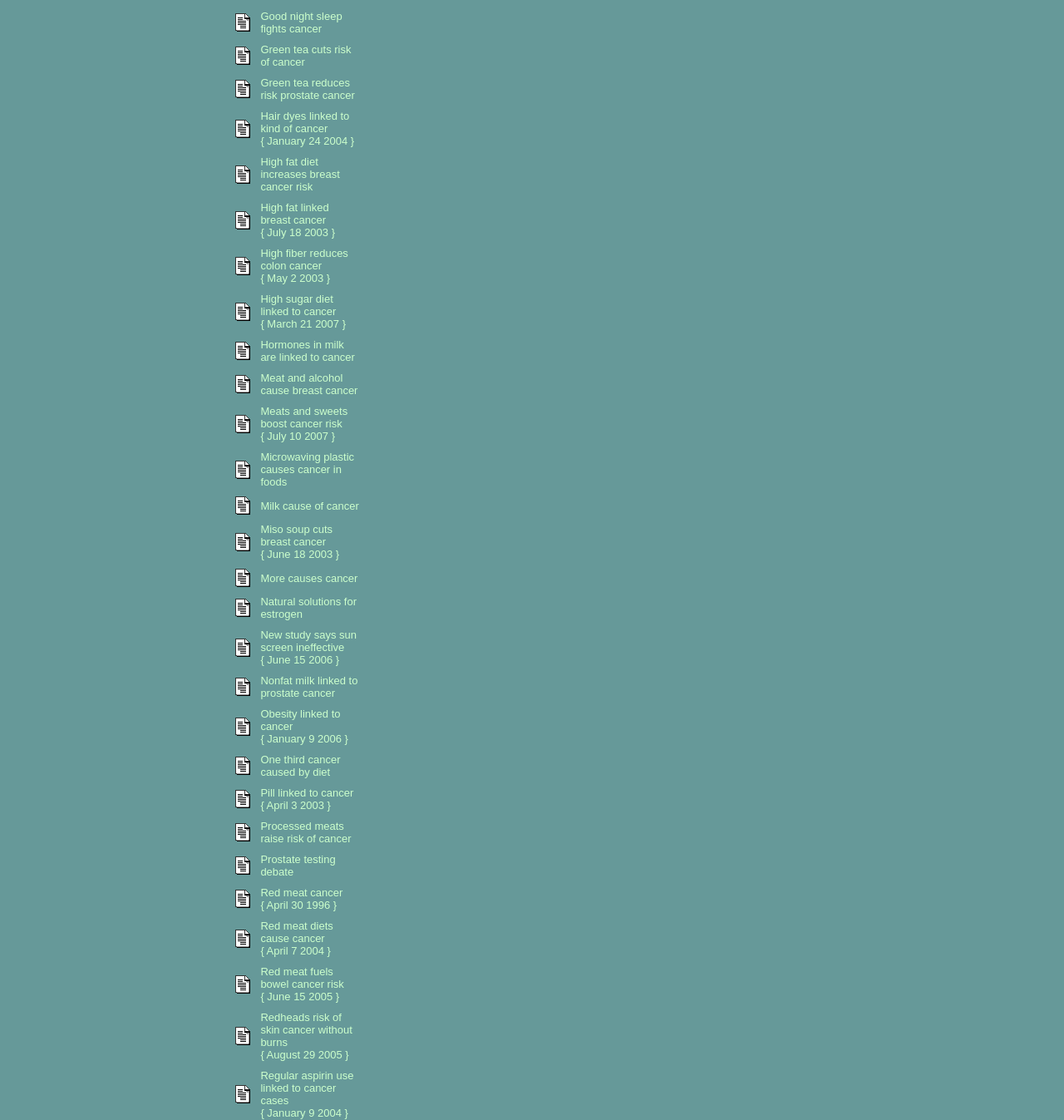Provide the bounding box coordinates for the area that should be clicked to complete the instruction: "Click on 'High fat diet increases breast cancer risk'".

[0.245, 0.137, 0.319, 0.172]